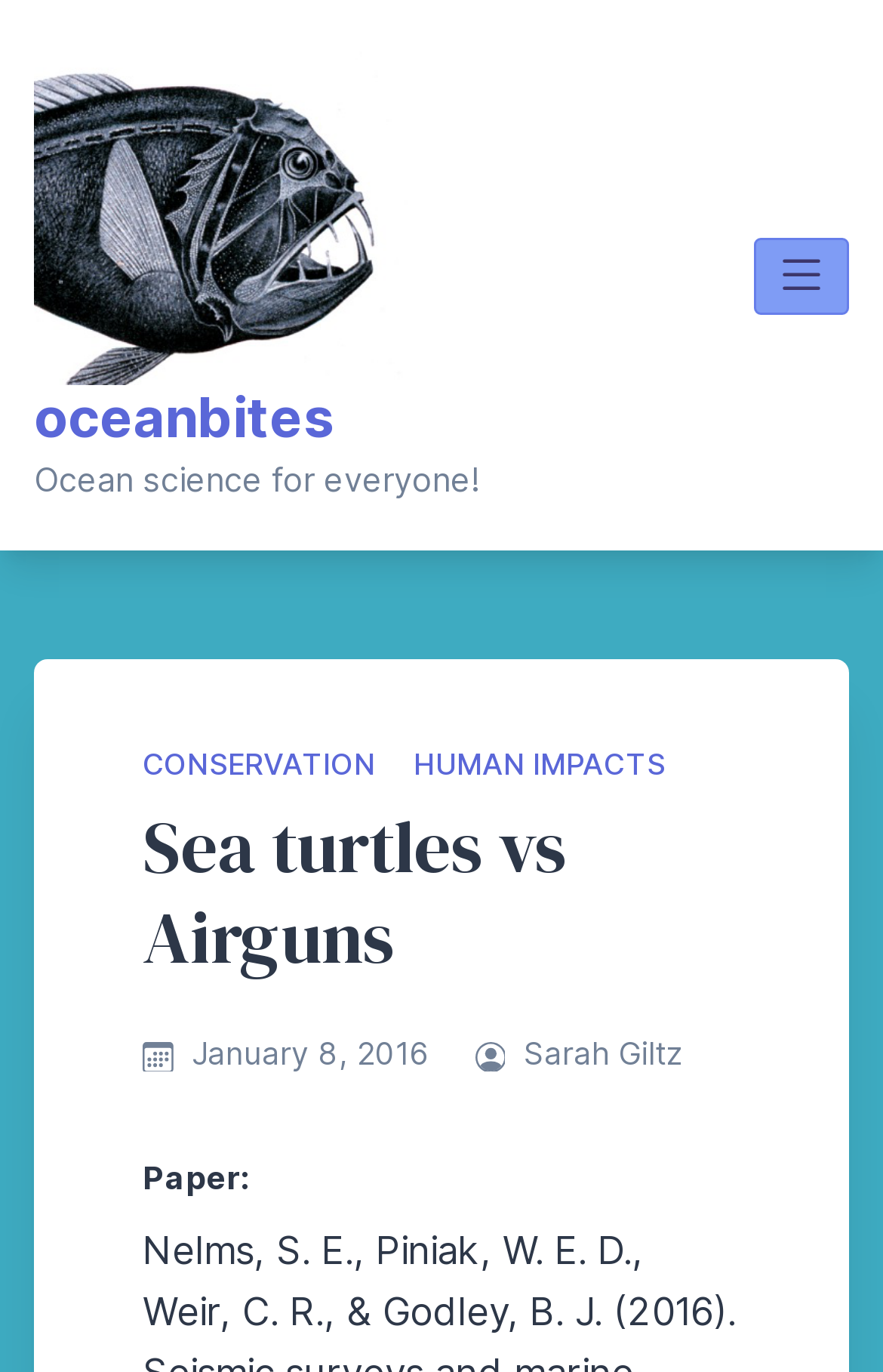Answer the question using only a single word or phrase: 
How many menu items are in the primary menu?

2